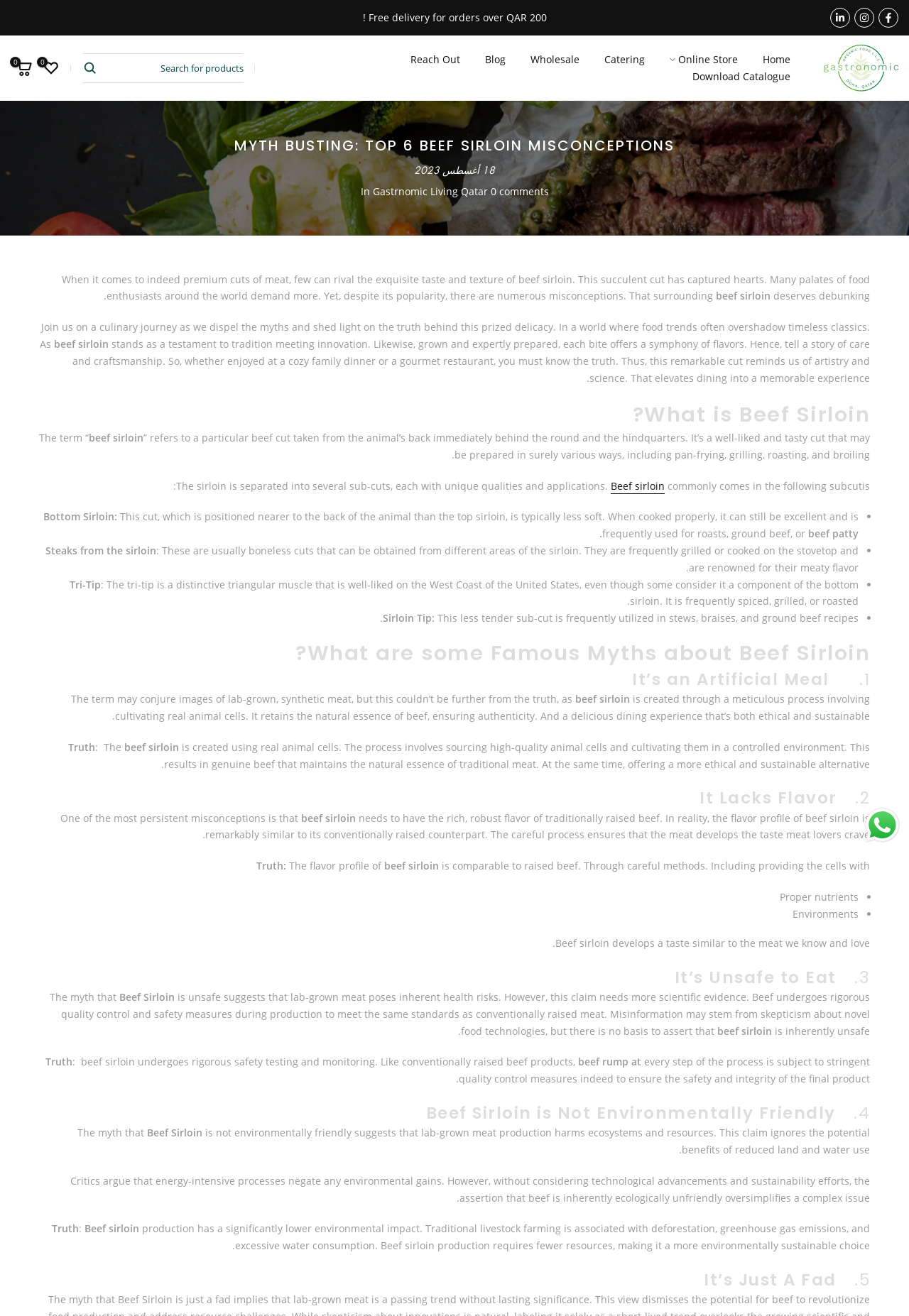What is the minimum order value for free delivery?
Provide a concise answer using a single word or phrase based on the image.

QAR 200